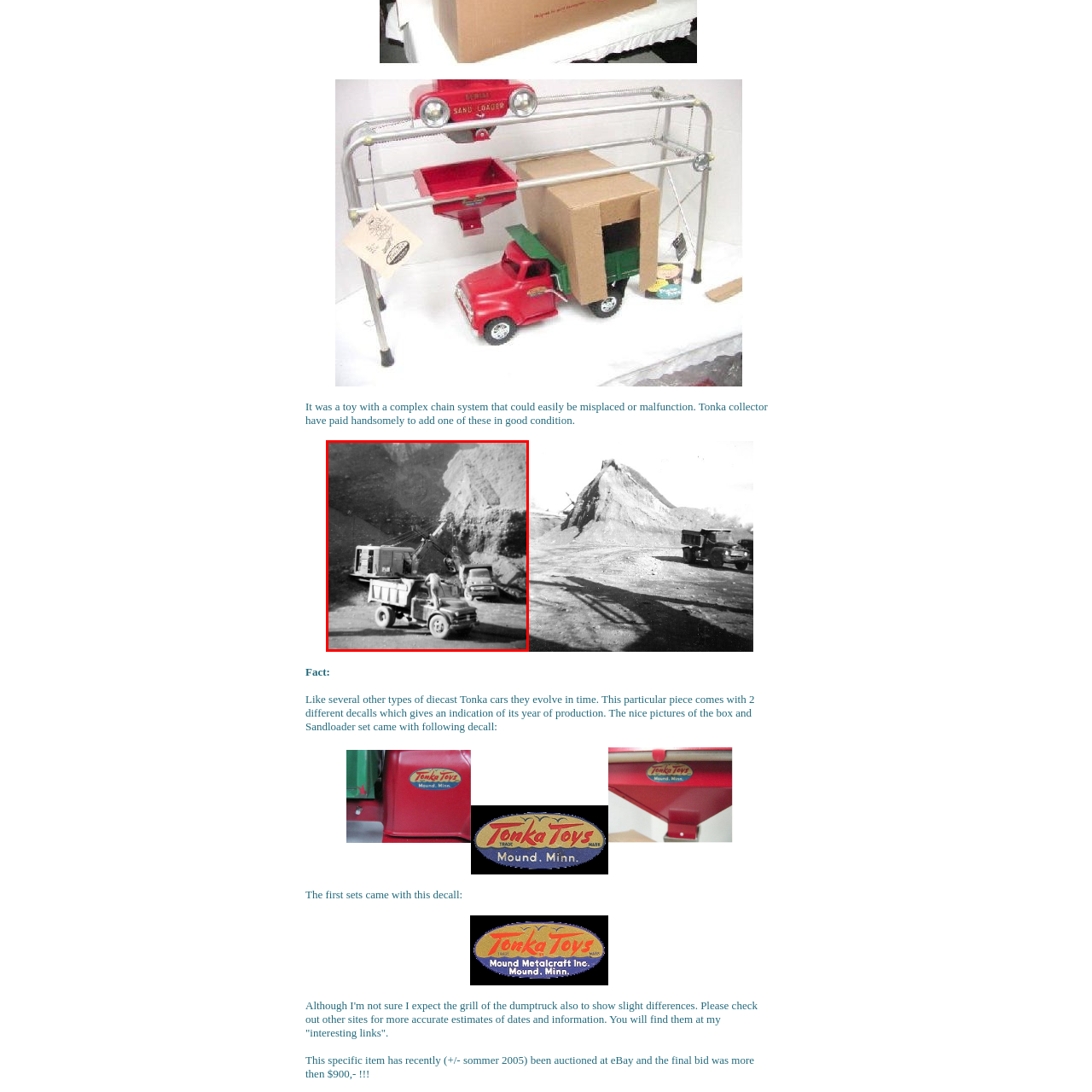Examine the image highlighted by the red boundary, What is the color of the photograph? Provide your answer in a single word or phrase.

Black and white